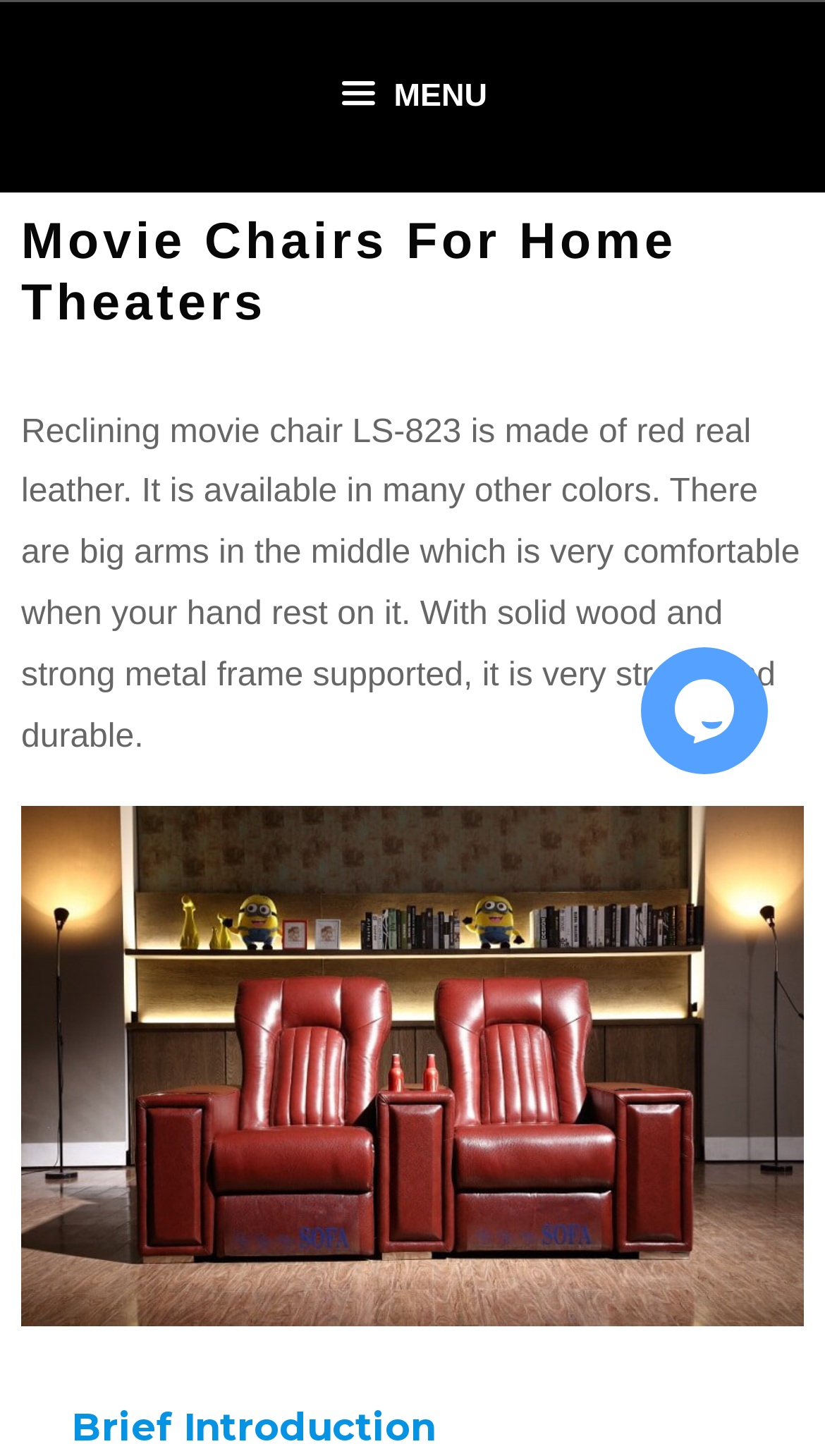How many images are there on the page?
Using the image, provide a concise answer in one word or a short phrase.

One